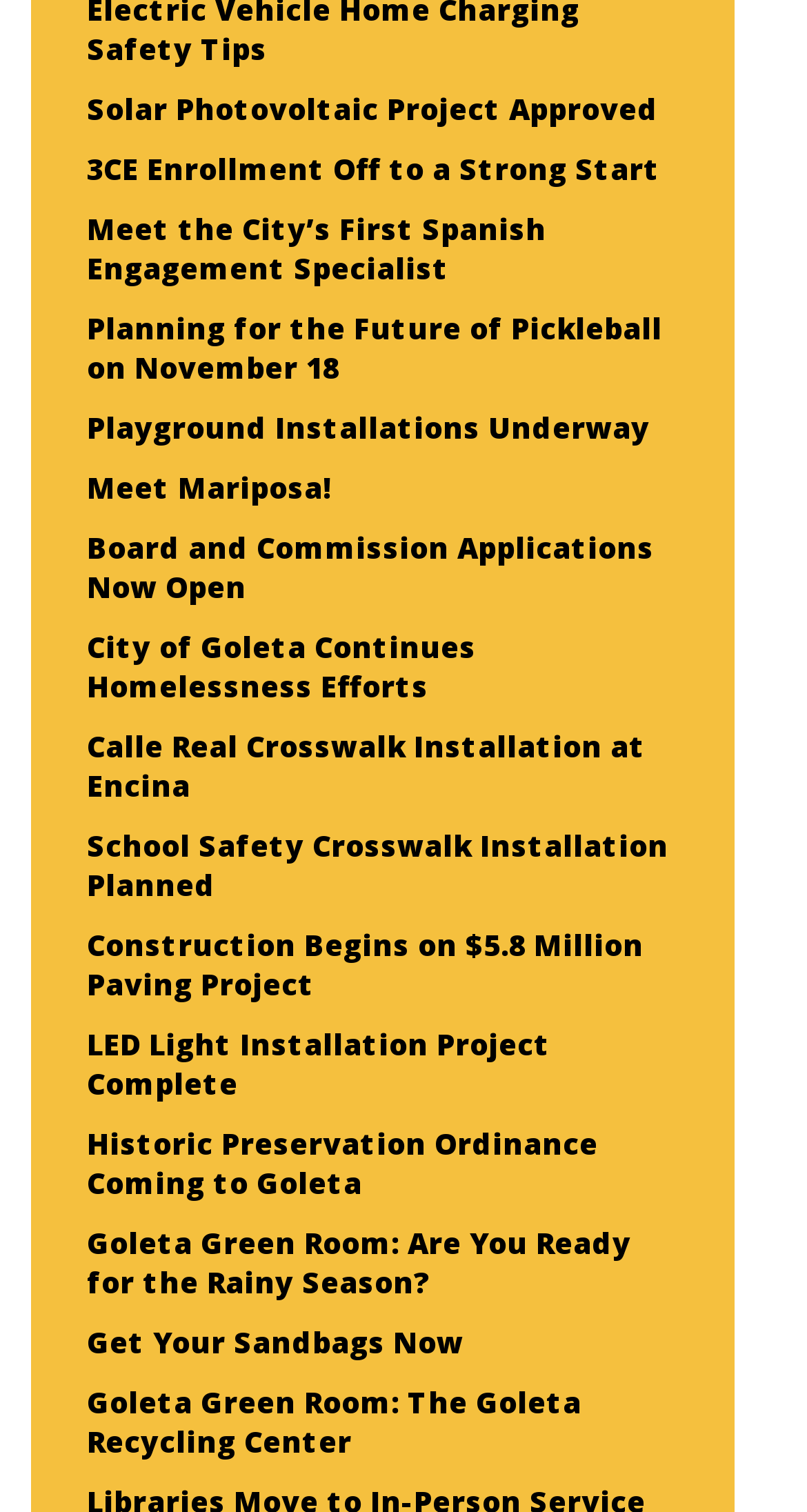Is there an article about a paving project?
Refer to the image and answer the question using a single word or phrase.

Yes